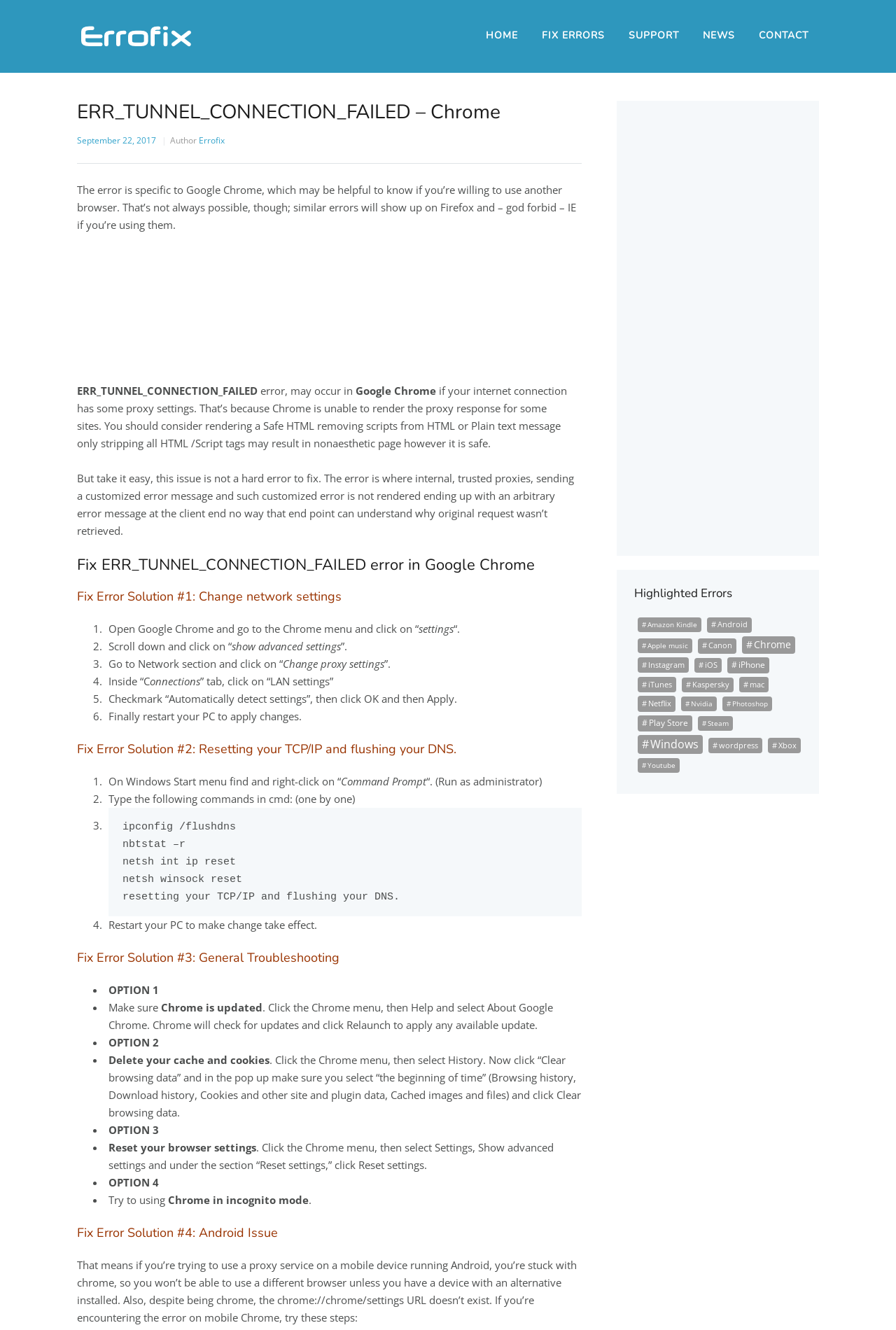What is the purpose of flushing your DNS?
By examining the image, provide a one-word or phrase answer.

To reset TCP/IP